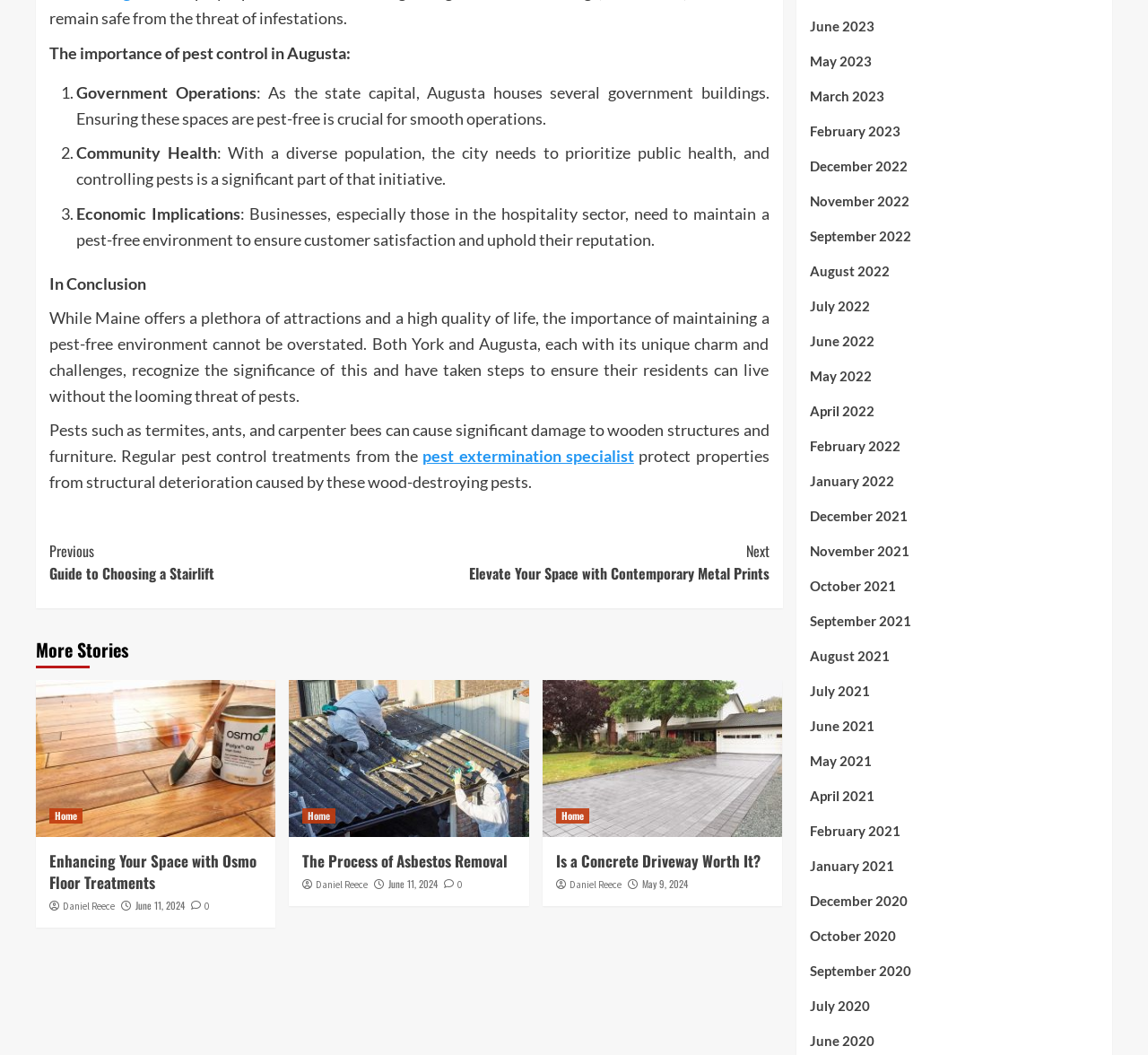Please provide a brief answer to the following inquiry using a single word or phrase:
What is the theme of the articles listed in the 'More Stories' section?

Home improvement or maintenance